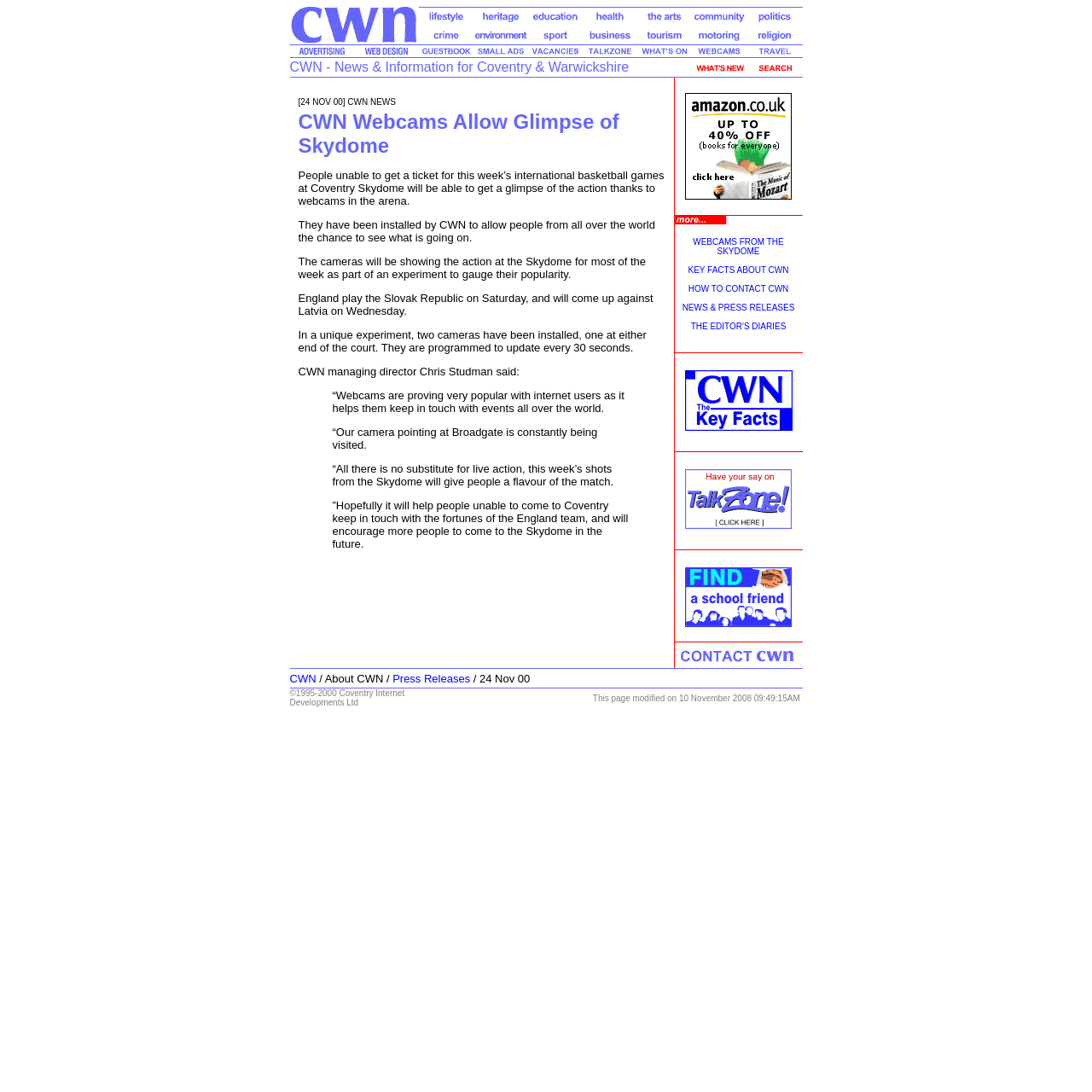From the given element description: "alt="What's New?"", find the bounding box for the UI element. Provide the coordinates as four float numbers between 0 and 1, in the order [left, top, right, bottom].

[0.633, 0.059, 0.685, 0.072]